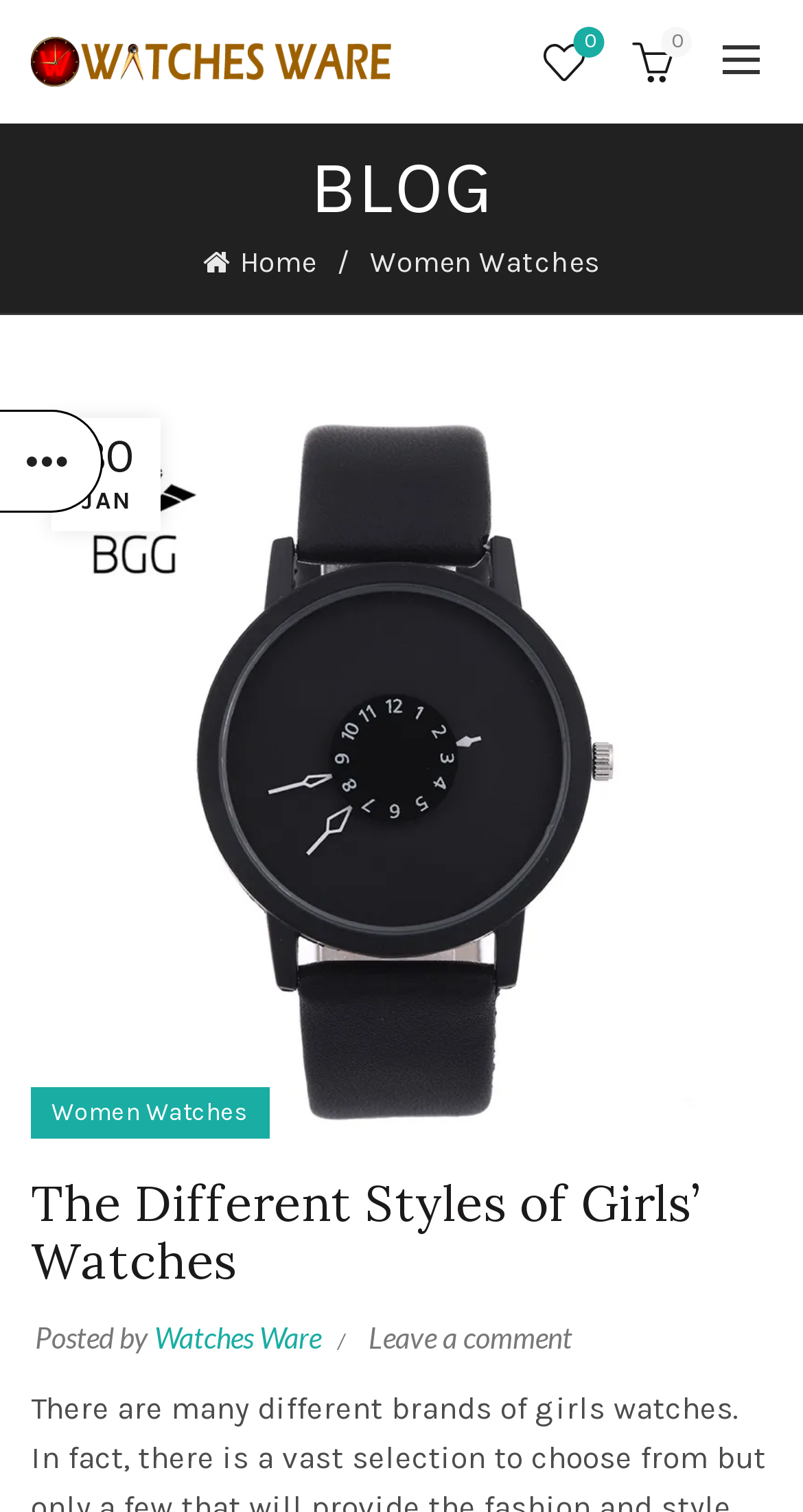Provide the bounding box coordinates for the area that should be clicked to complete the instruction: "leave a comment".

[0.459, 0.873, 0.713, 0.896]